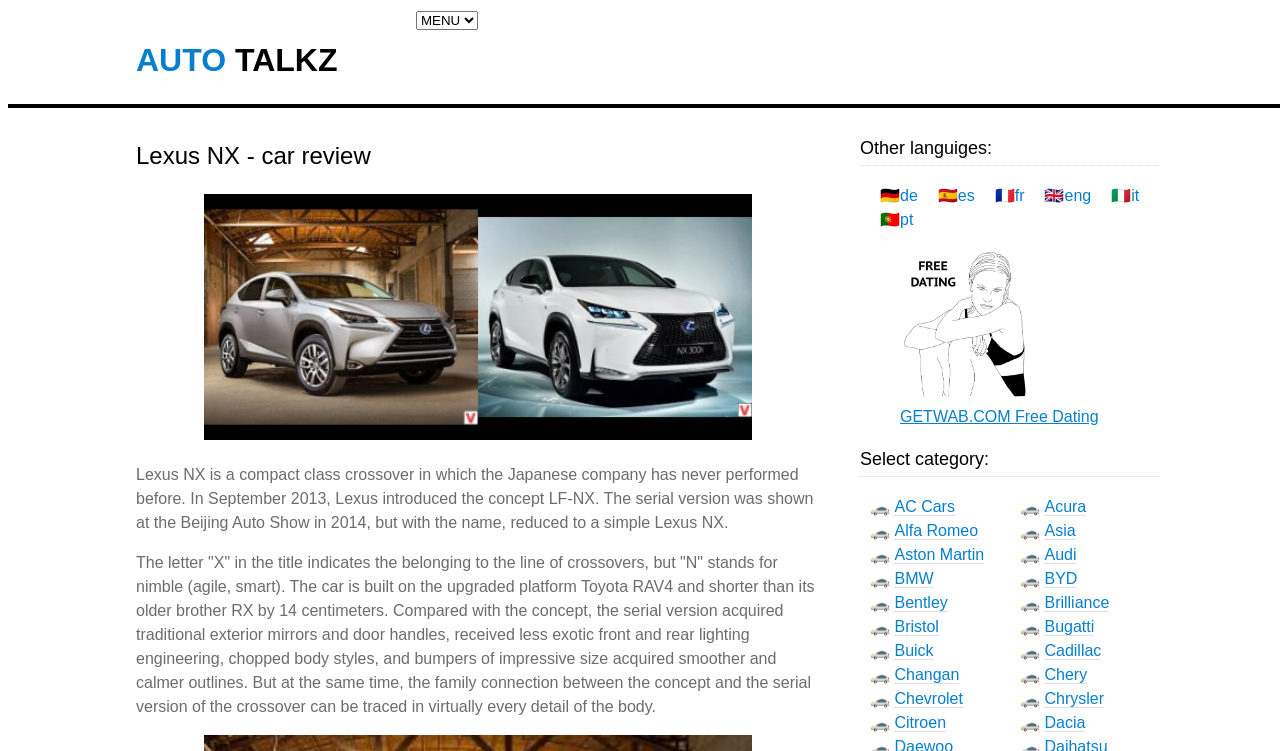Carefully examine the image and provide an in-depth answer to the question: What is the symbol used to represent car brands?

The symbol 🚗 is used to represent car brands and is displayed next to the links for different car brands under 'Select category'.